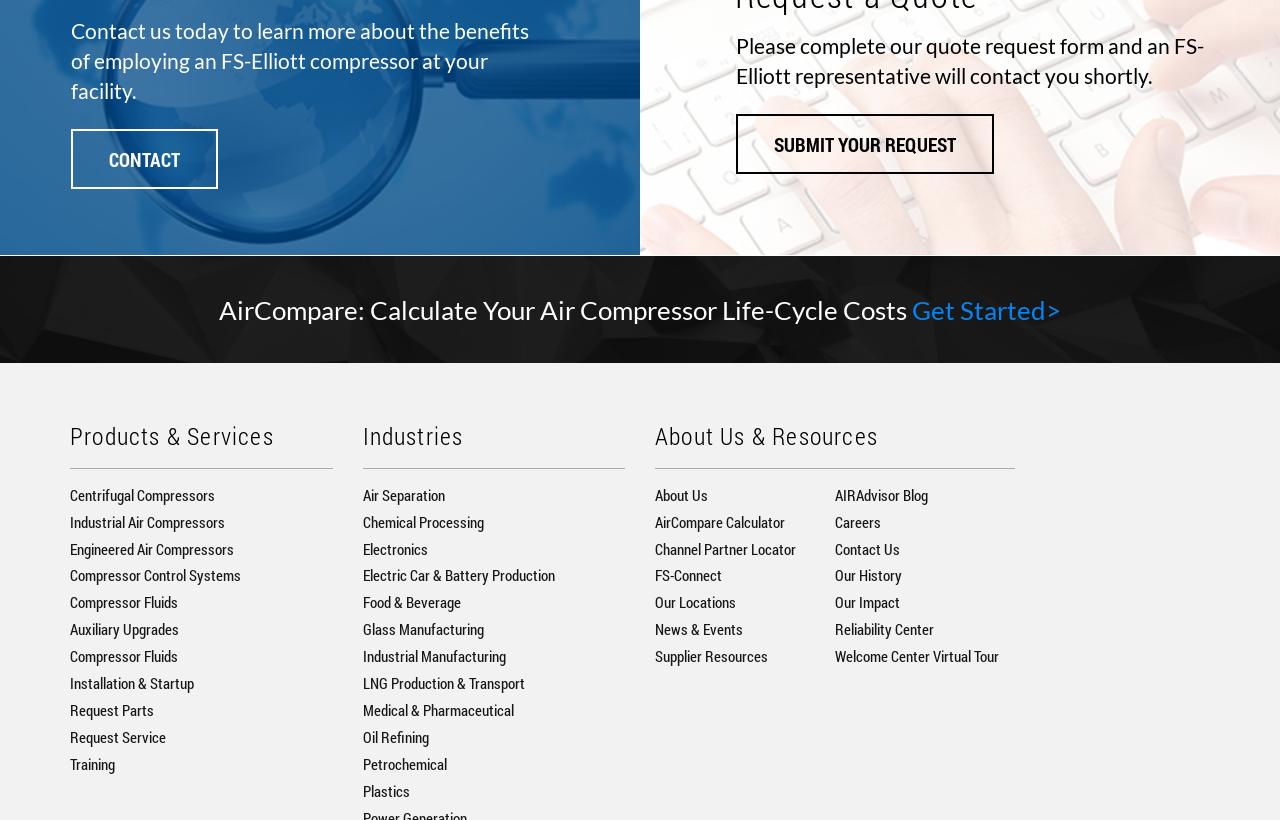Locate the bounding box coordinates of the element that should be clicked to execute the following instruction: "Contact us".

[0.055, 0.158, 0.17, 0.231]